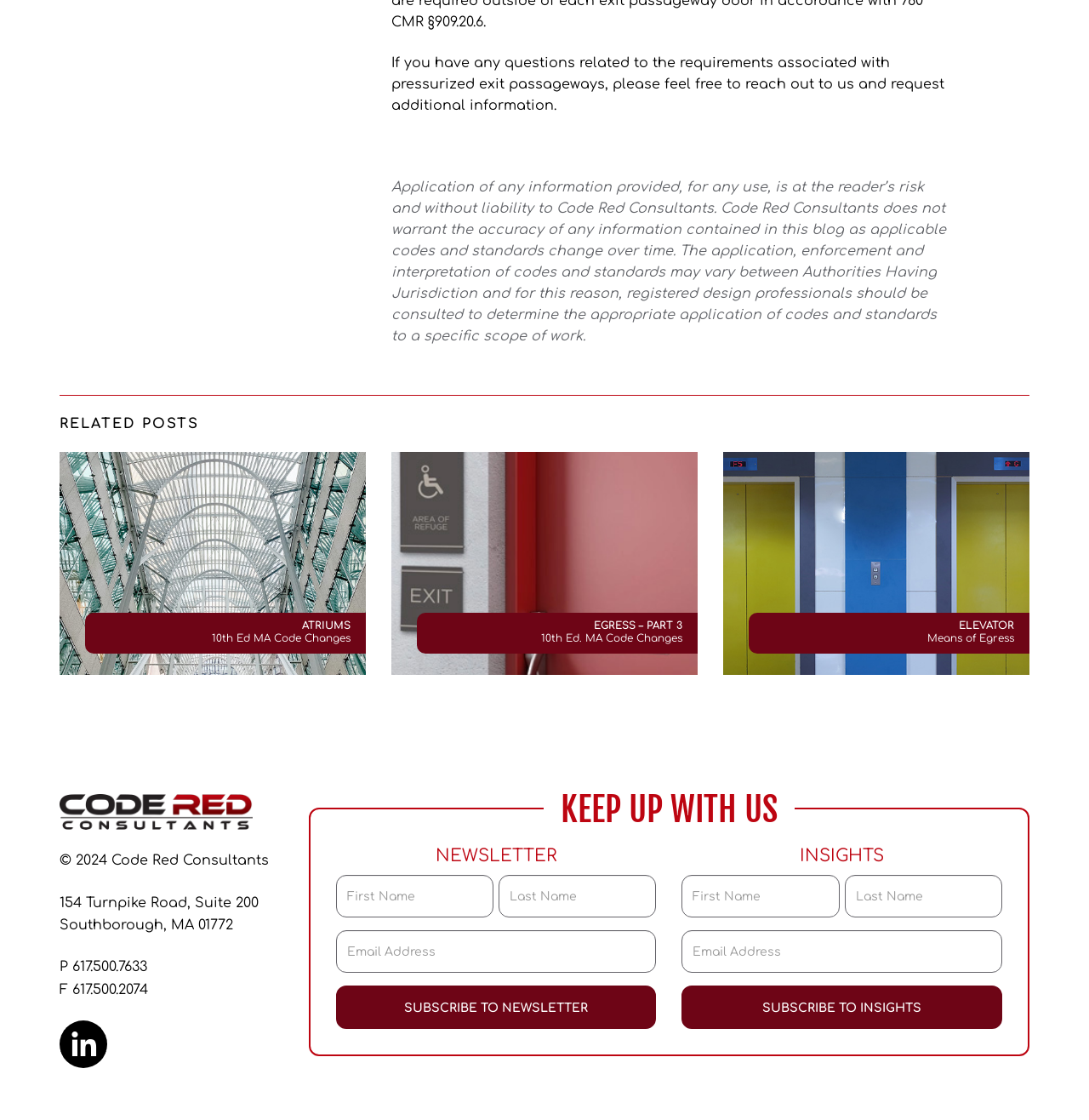By analyzing the image, answer the following question with a detailed response: What are the two subscription options?

The webpage provides two subscription options: one for the newsletter and one for insights. The newsletter subscription form is located on the left side of the webpage, and the insights subscription form is located on the right side.